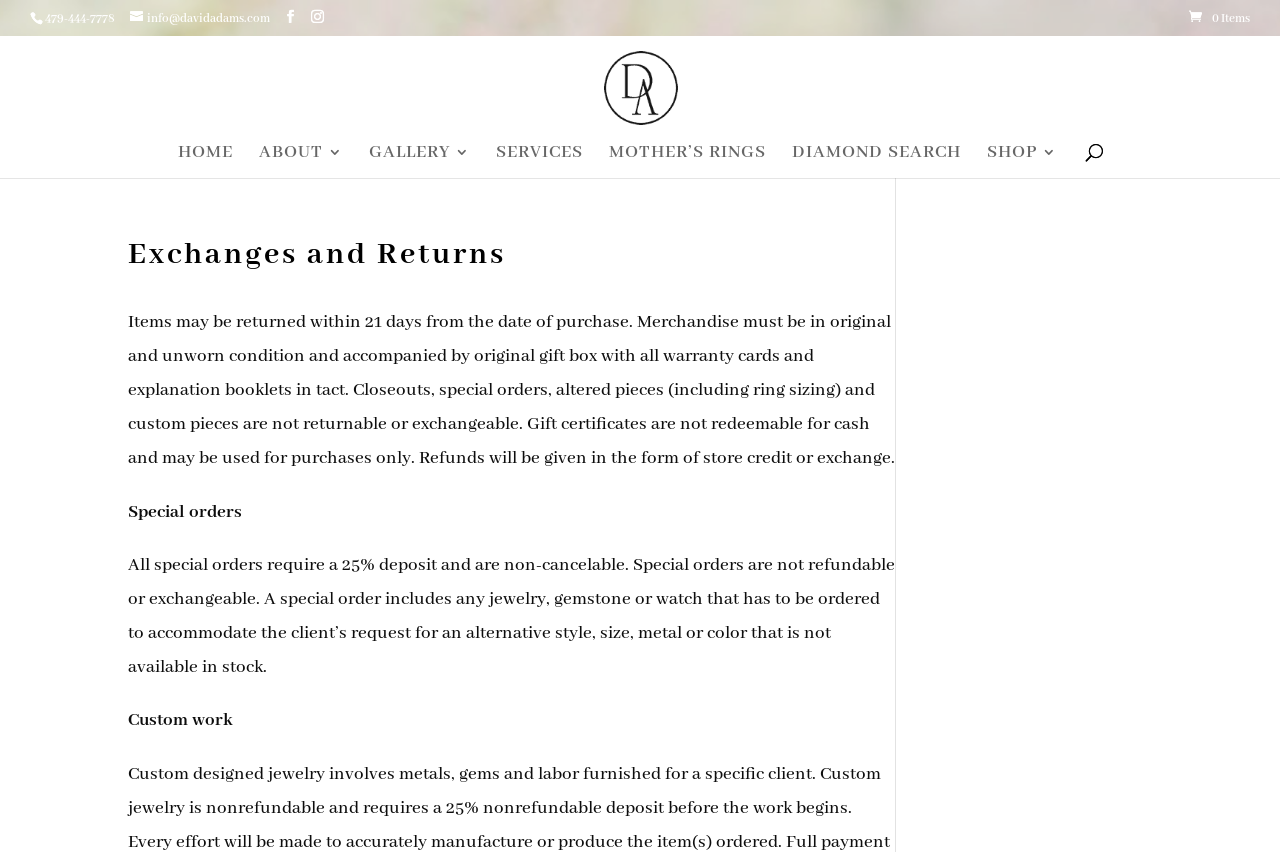What is the policy for returning special orders?
Please respond to the question with a detailed and thorough explanation.

I looked for the section on the webpage that talks about returns and found the policy for special orders, which states that they are not refundable or exchangeable.